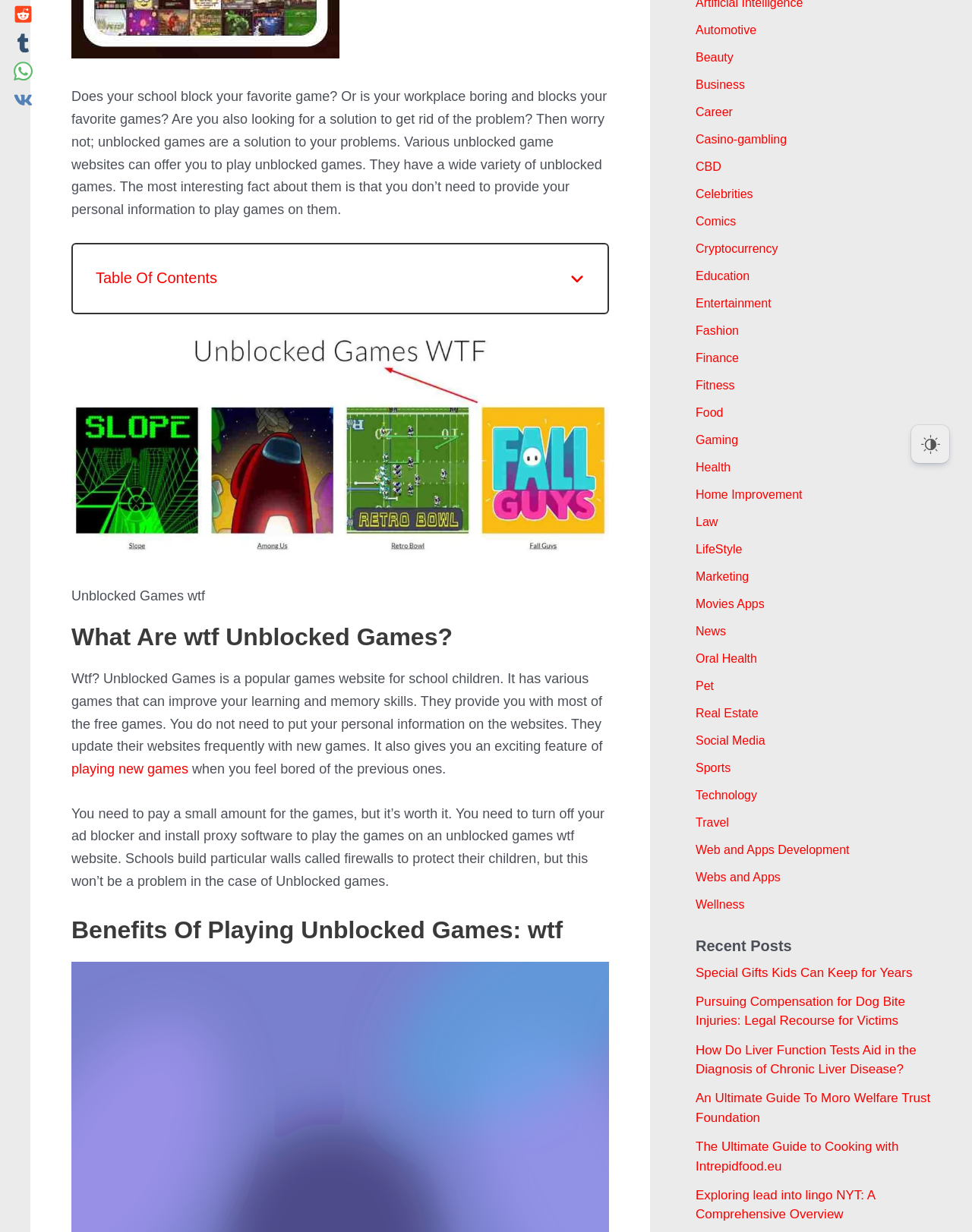From the webpage screenshot, predict the bounding box of the UI element that matches this description: "Real Estate".

[0.716, 0.573, 0.78, 0.584]